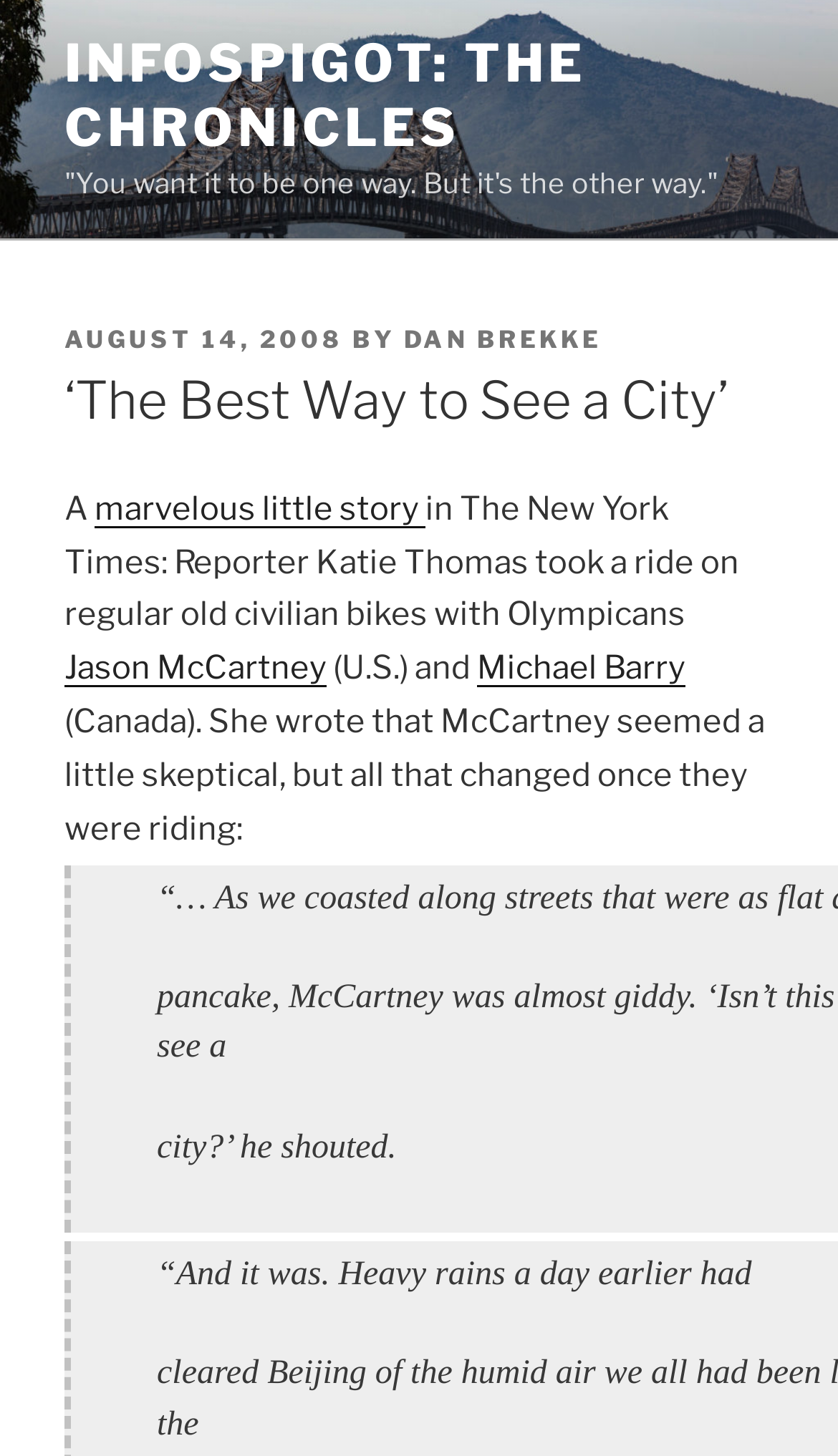Who wrote the article in The New York Times?
Examine the image and provide an in-depth answer to the question.

I found the answer by reading the text in the webpage, which mentions 'Reporter Katie Thomas took a ride on regular old civilian bikes with Olympicans Jason McCartney (U.S.) and Michael Barry (Canada).' This indicates that Katie Thomas is the author of the article in The New York Times.